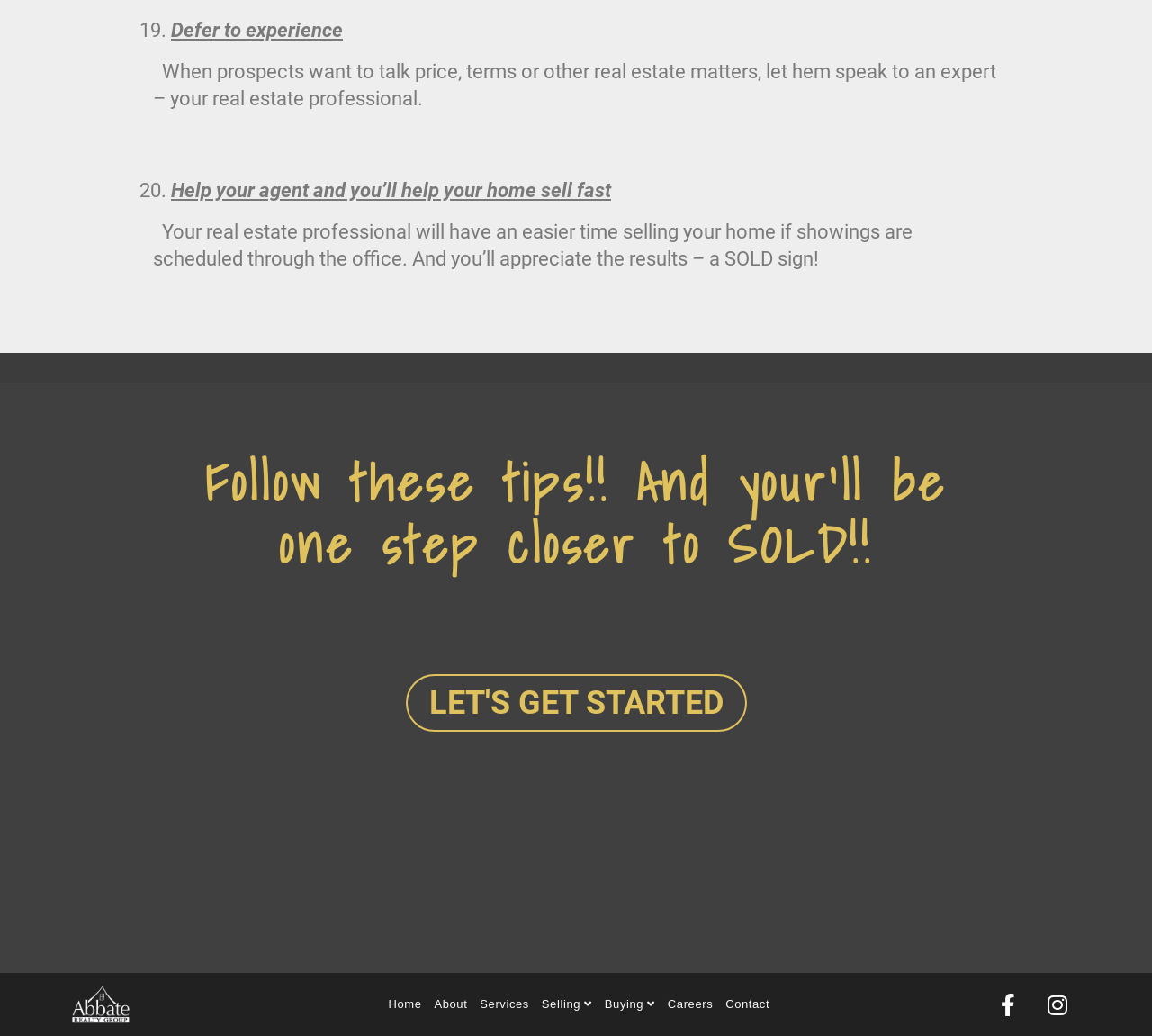Please analyze the image and provide a thorough answer to the question:
How many navigation links are present at the bottom?

There are 7 navigation links present at the bottom of the webpage, which are 'Home', 'About', 'Services', 'Selling', 'Buying', 'Careers', and 'Contact'. These links are located in the link elements with bounding box coordinates ranging from [0.333, 0.957, 0.37, 0.983] to [0.626, 0.957, 0.672, 0.983].